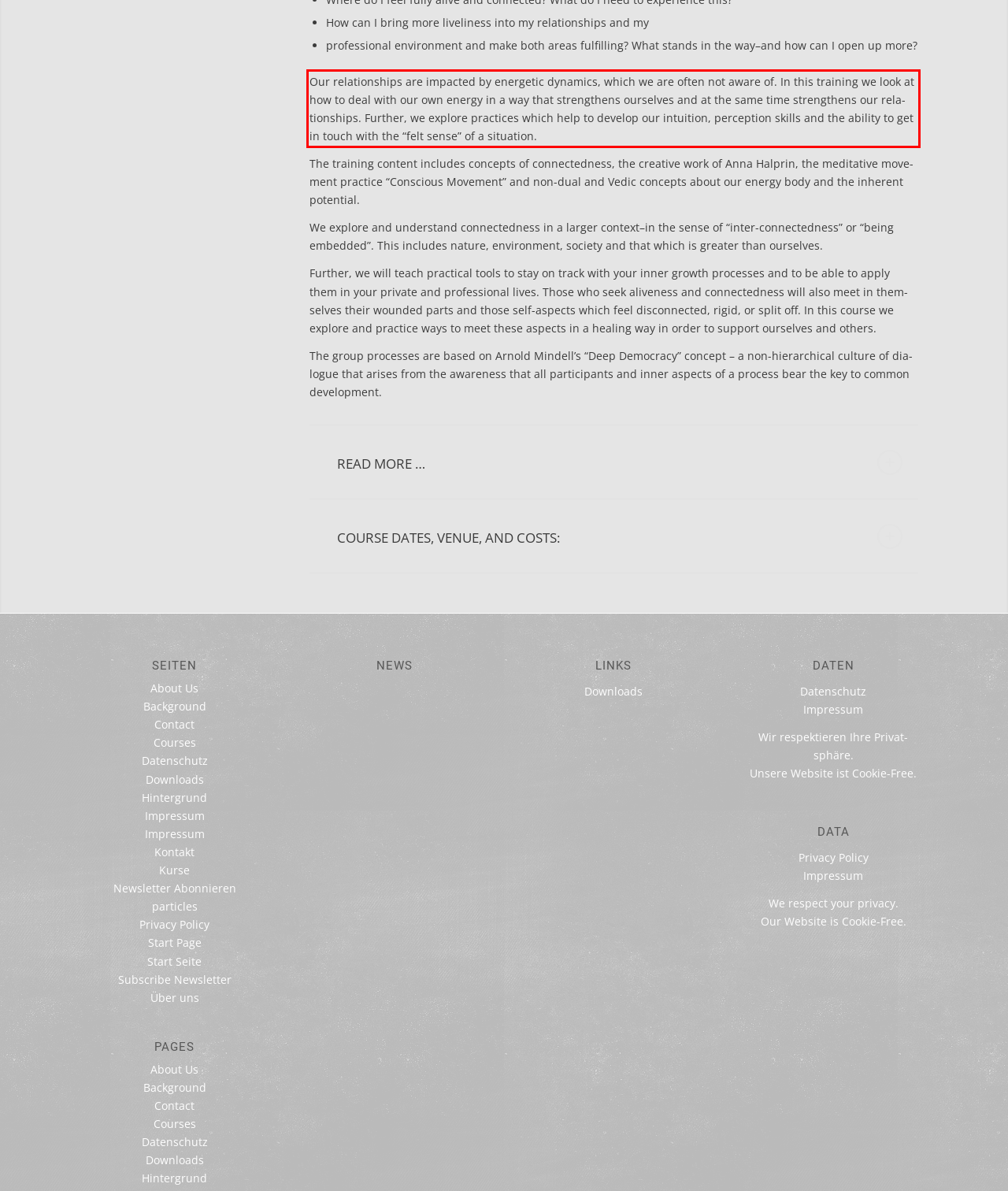Please examine the screenshot of the webpage and read the text present within the red rectangle bounding box.

Our rela­tion­ships are impact­ed by ener­getic dynam­ics, which we are often not aware of. In this train­ing we look at how to deal with our own ener­gy in a way that strength­ens our­selves and at the same time strength­ens our rela­tion­ships. Fur­ther, we explore prac­tices which help to devel­op our intu­ition, per­cep­tion skills and the abil­i­ty to get in touch with the “felt sense” of a sit­u­a­tion.